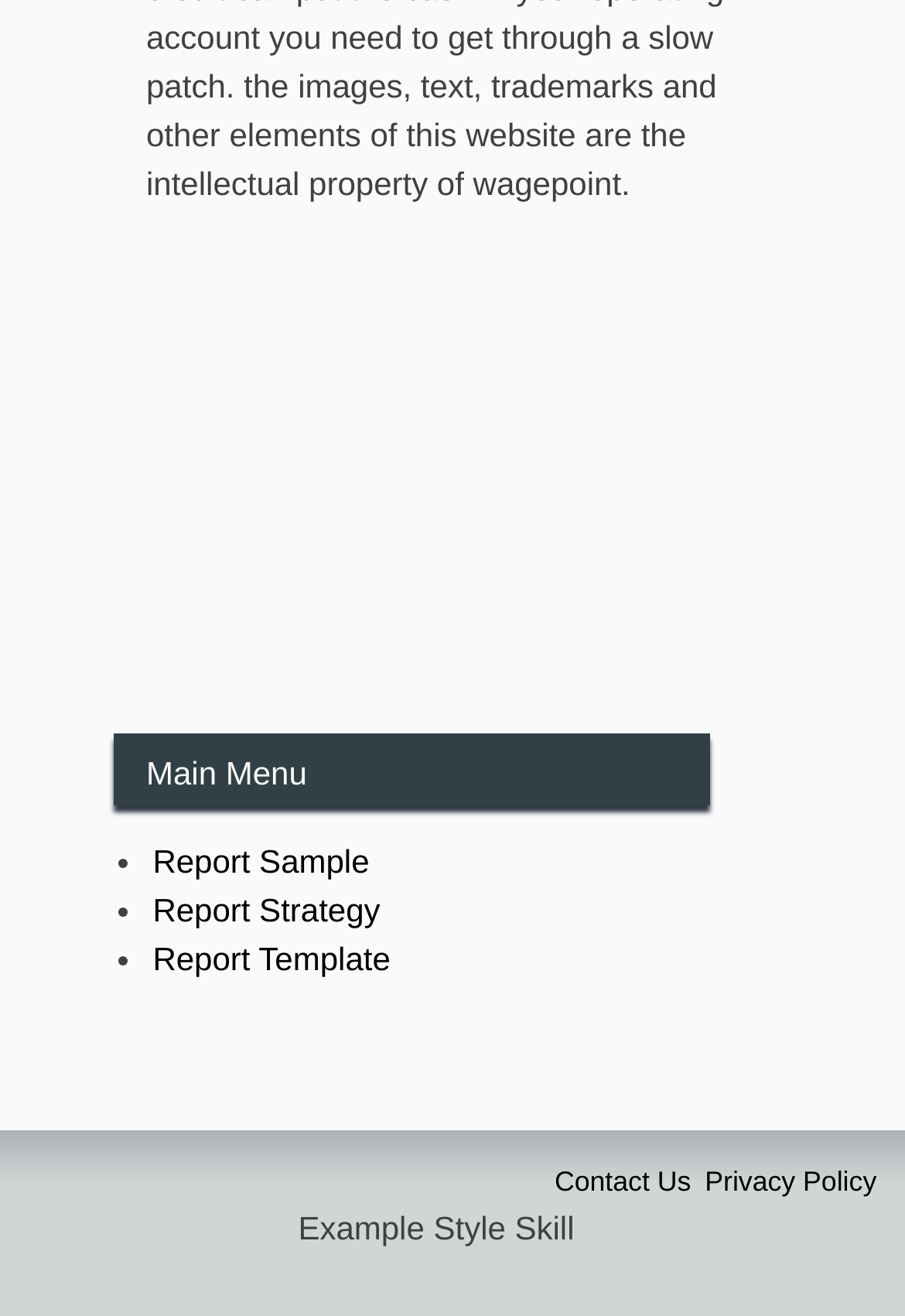What is the last item in the main menu? Observe the screenshot and provide a one-word or short phrase answer.

Report Template